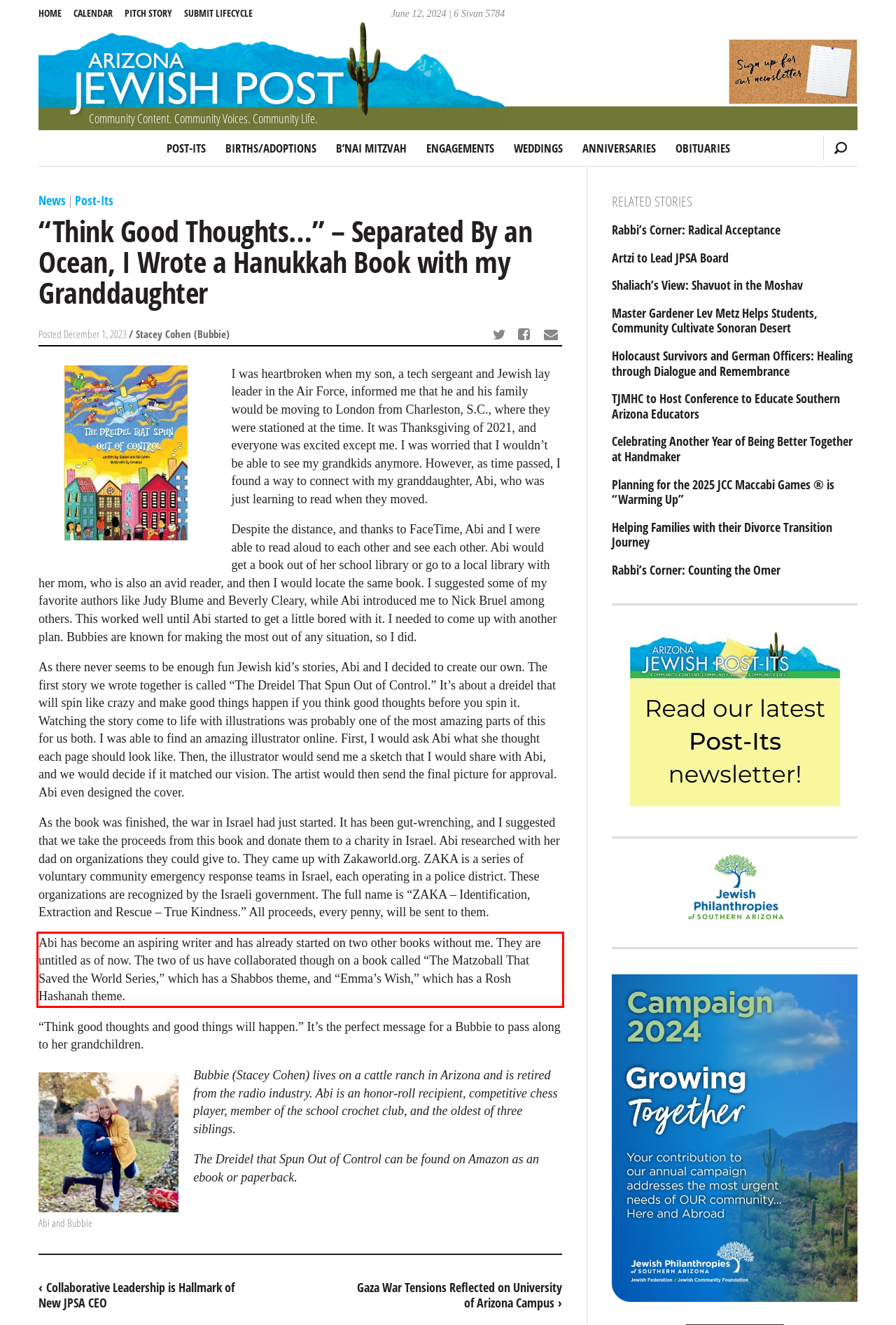You have a screenshot of a webpage, and there is a red bounding box around a UI element. Utilize OCR to extract the text within this red bounding box.

Abi has become an aspiring writer and has already started on two other books without me. They are untitled as of now. The two of us have collaborated though on a book called “The Matzoball That Saved the World Series,” which has a Shabbos theme, and “Emma’s Wish,” which has a Rosh Hashanah theme.